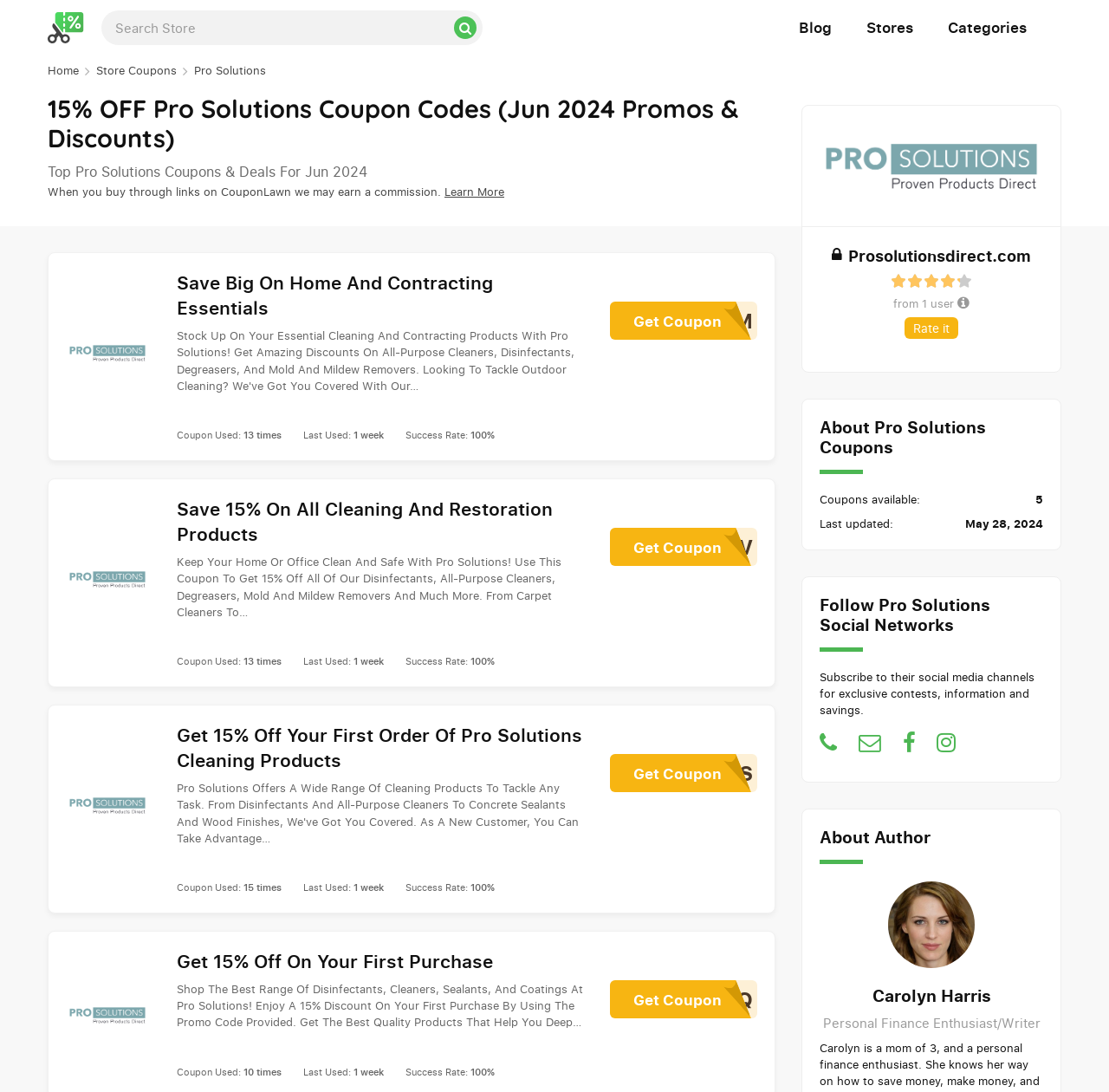Identify the bounding box coordinates for the element you need to click to achieve the following task: "Go to the blog". Provide the bounding box coordinates as four float numbers between 0 and 1, in the form [left, top, right, bottom].

[0.72, 0.0, 0.75, 0.051]